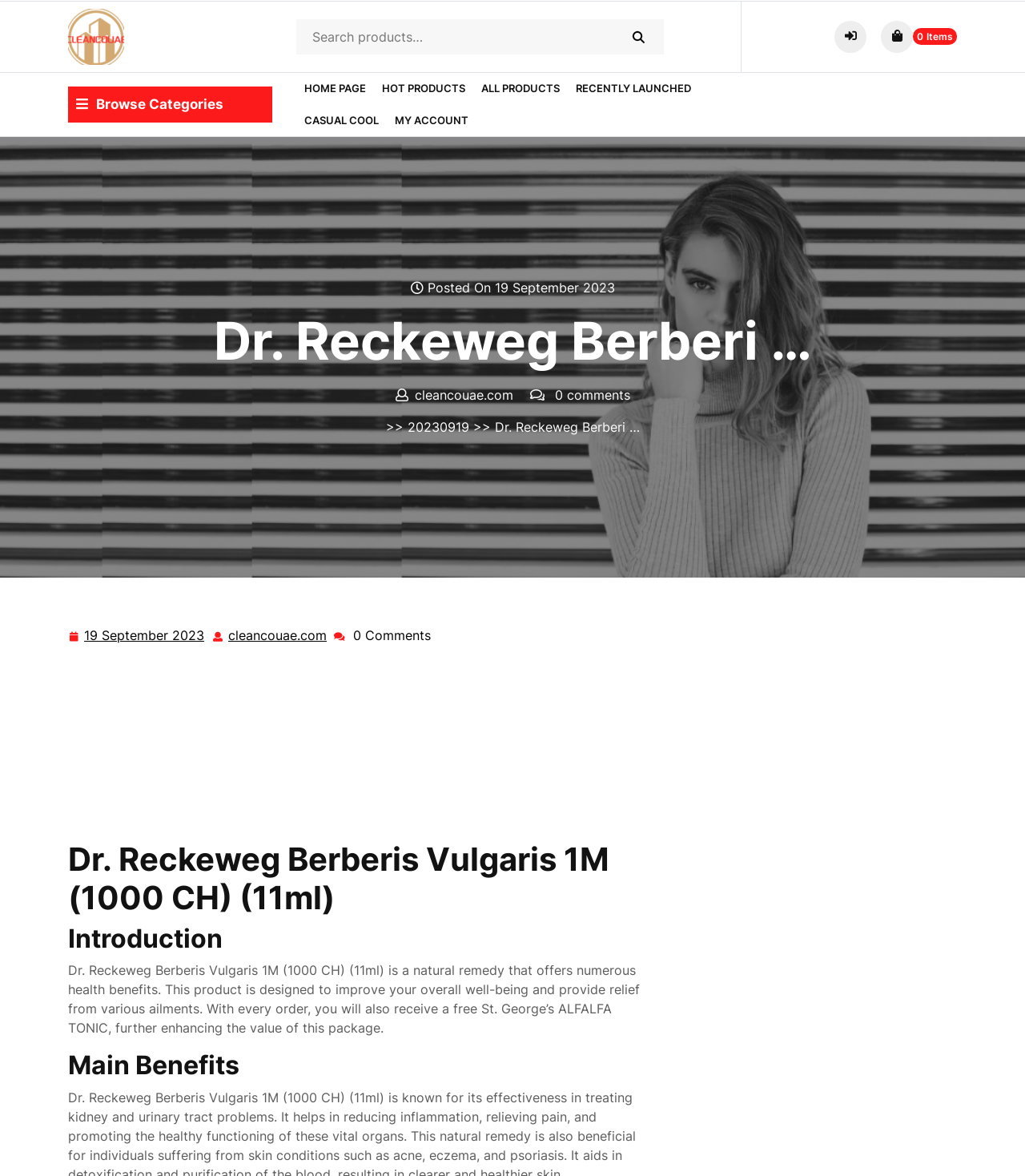Summarize the webpage with a detailed and informative caption.

The webpage is about Dr. Reckeweg Berberis Vulgaris 1M (1000 CH) (11ml), a natural remedy that offers numerous health benefits. At the top left, there is a search bar with a "Search for:" label and a "Search" button next to it. Below the search bar, there are several links to different categories, including "HOME PAGE", "HOT PRODUCTS", "ALL PRODUCTS", and "RECENTLY LAUNCHED". 

On the top right, there are links to "Browse Categories" and a shopping cart icon with "0 Items" written next to it. There is also a link to "MY ACCOUNT" and another icon with a briefcase symbol. 

In the main content area, there is a heading that reads "Dr. Reckeweg Berberi…" followed by a paragraph of text that describes the product and its benefits. The text mentions that the product is designed to improve overall well-being and provide relief from various ailments, and that a free St. George's ALFALFA TONIC is included with every order. 

Below the product description, there are three headings: "Introduction", "Main Benefits", and another "Dr. Reckeweg Berberis Vulgaris 1M (1000 CH) (11ml)" heading. There are also several links and static text elements scattered throughout the page, including a "Posted On 19 September 2023" label, a "cleancouae.com" label, and a "0 comments" label.